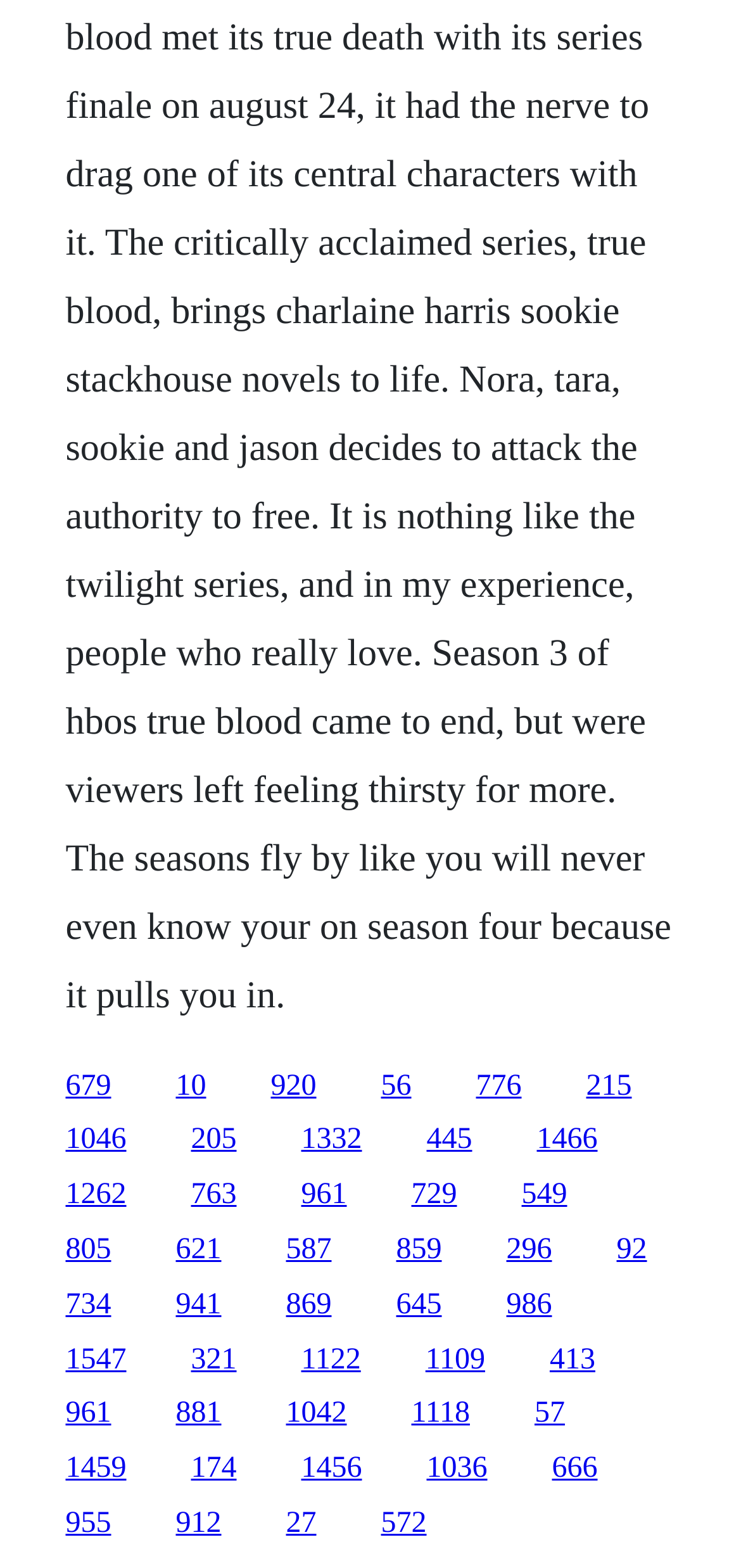Extract the bounding box of the UI element described as: "parent_node: Name * name="author"".

None